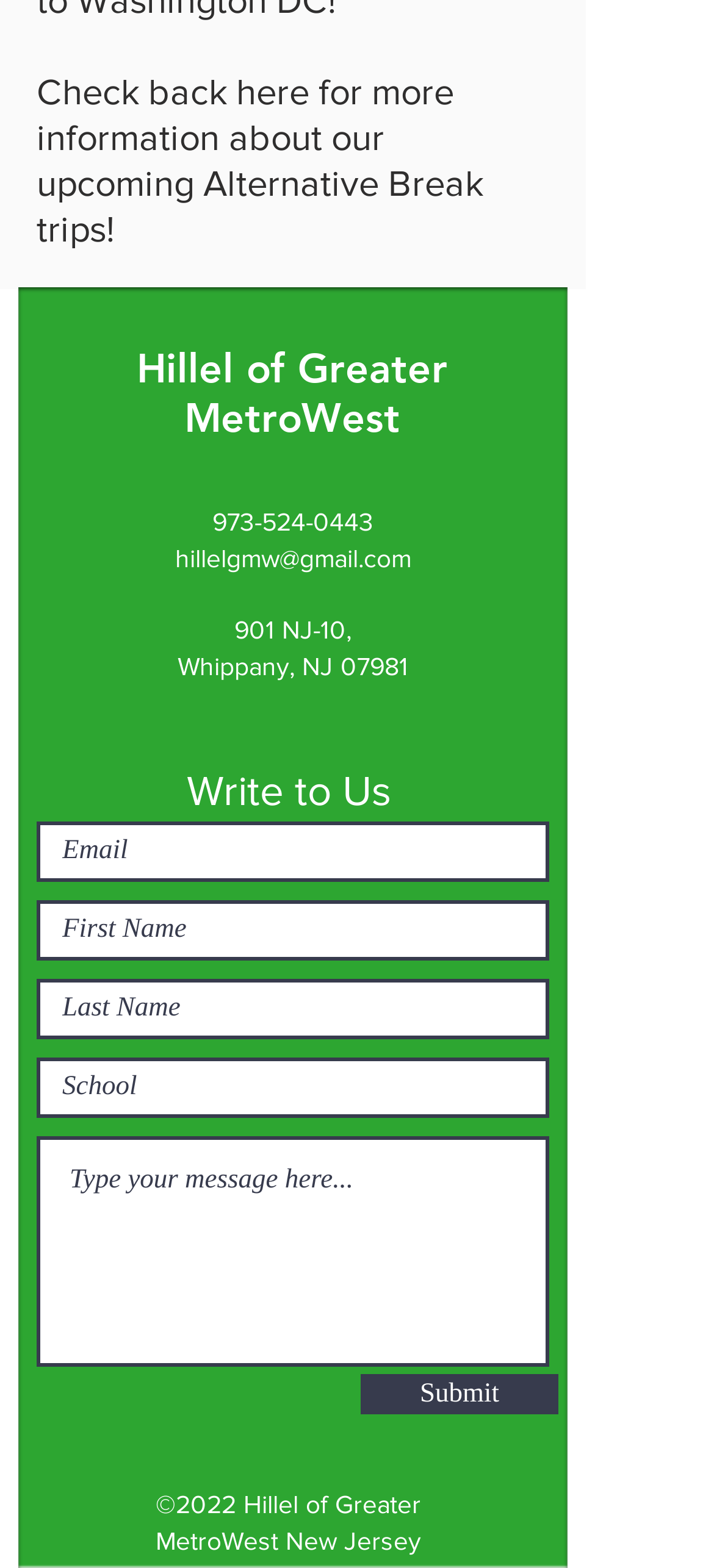Pinpoint the bounding box coordinates of the clickable area needed to execute the instruction: "Go to June". The coordinates should be specified as four float numbers between 0 and 1, i.e., [left, top, right, bottom].

None